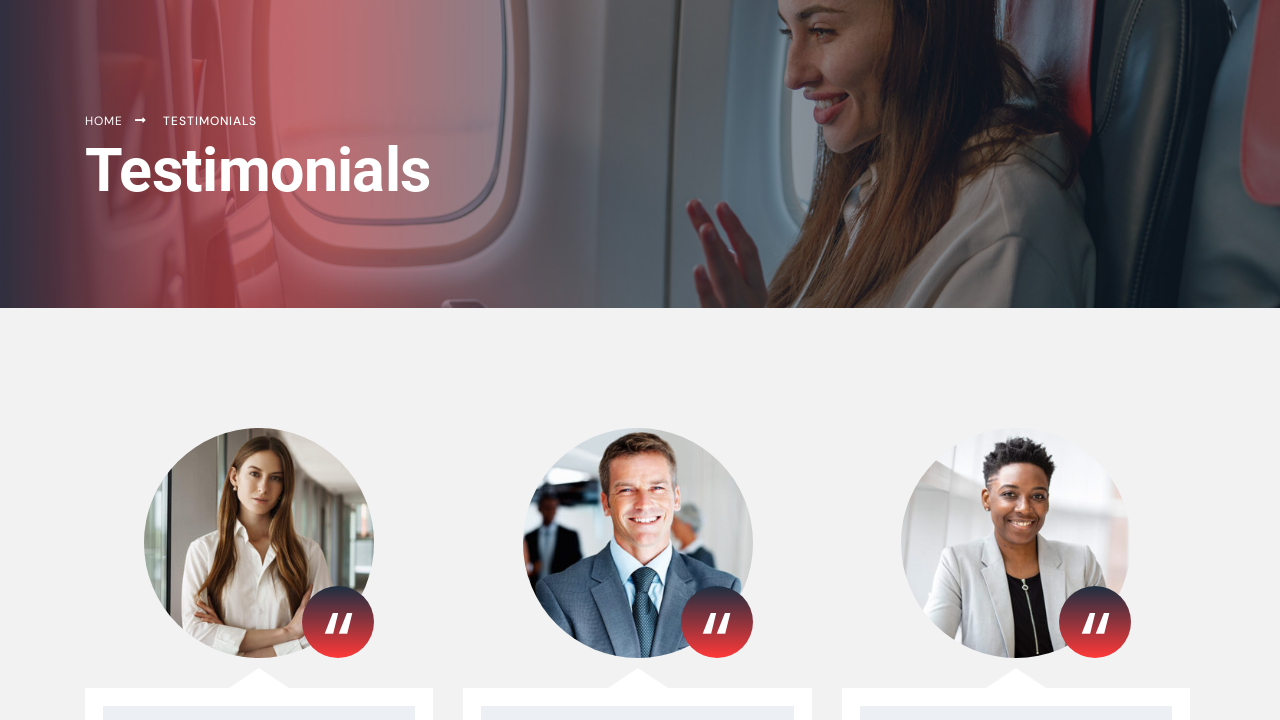Explain in detail what is displayed on the webpage.

The webpage is about testimonials related to Global Education US. At the top, there is a navigation section with breadcrumbs, which includes a link to the "HOME" page and a static text "TESTIMONIALS". Below the navigation section, there is a heading that reads "Testimonials", taking up most of the width of the page. 

On the page, there are three figures or images, arranged horizontally and positioned in the middle to lower part of the page. The first figure is located on the left, the second is in the middle, and the third is on the right. These figures likely contain images or graphics related to the testimonials.